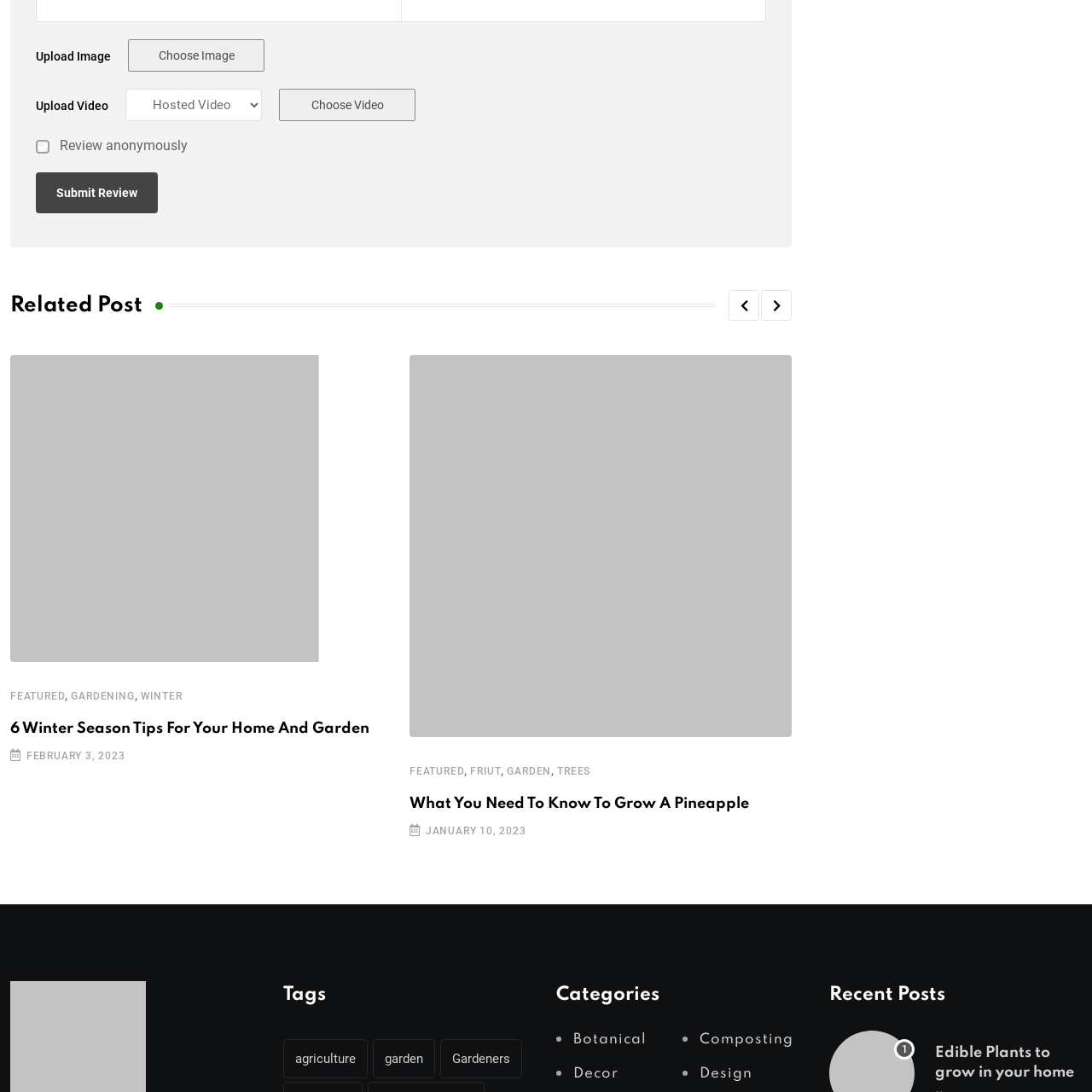Inspect the image contained by the red bounding box and answer the question with a single word or phrase:
What type of fruit is being grown?

Pineapple